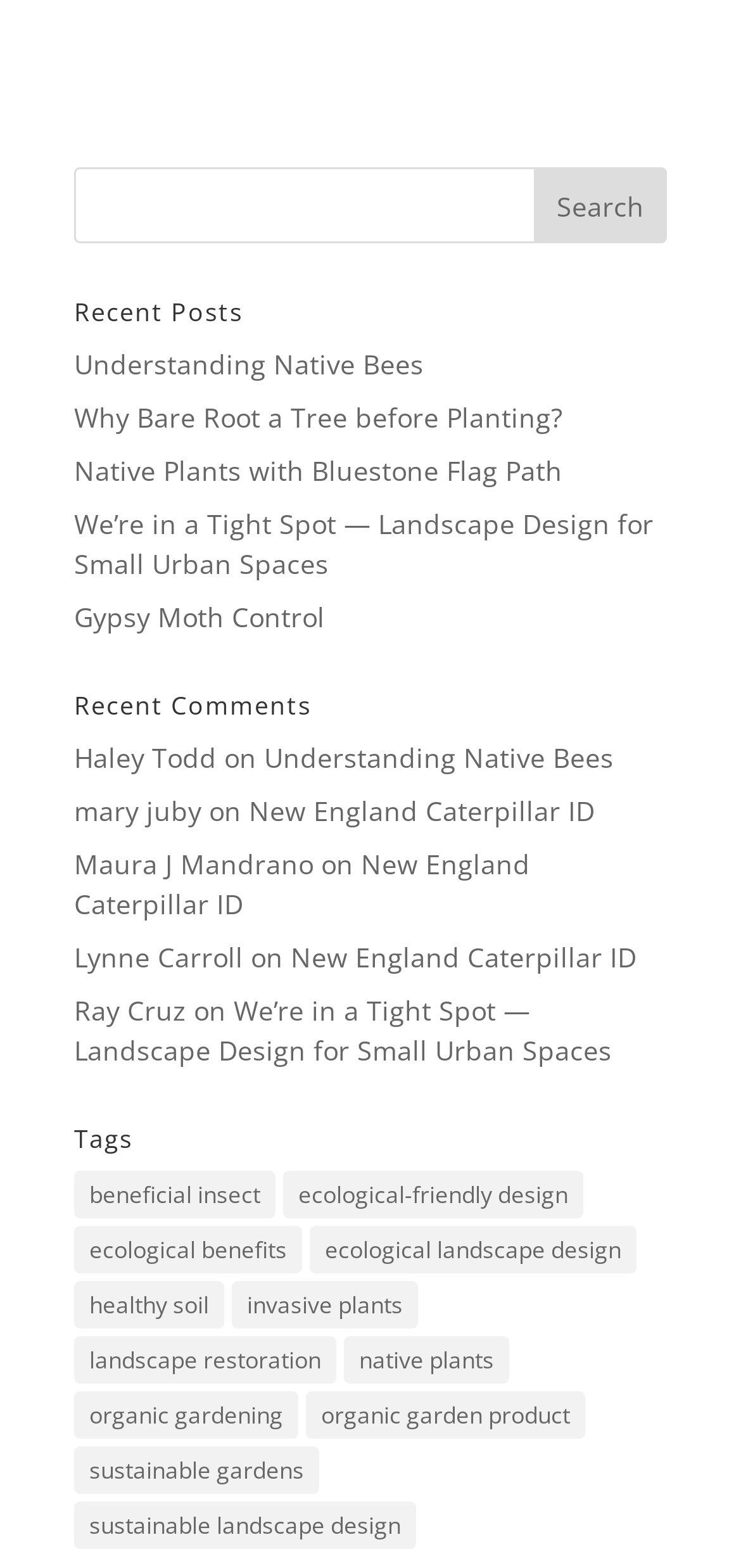Determine the bounding box coordinates for the area that should be clicked to carry out the following instruction: "Select the '中文版' language option".

None